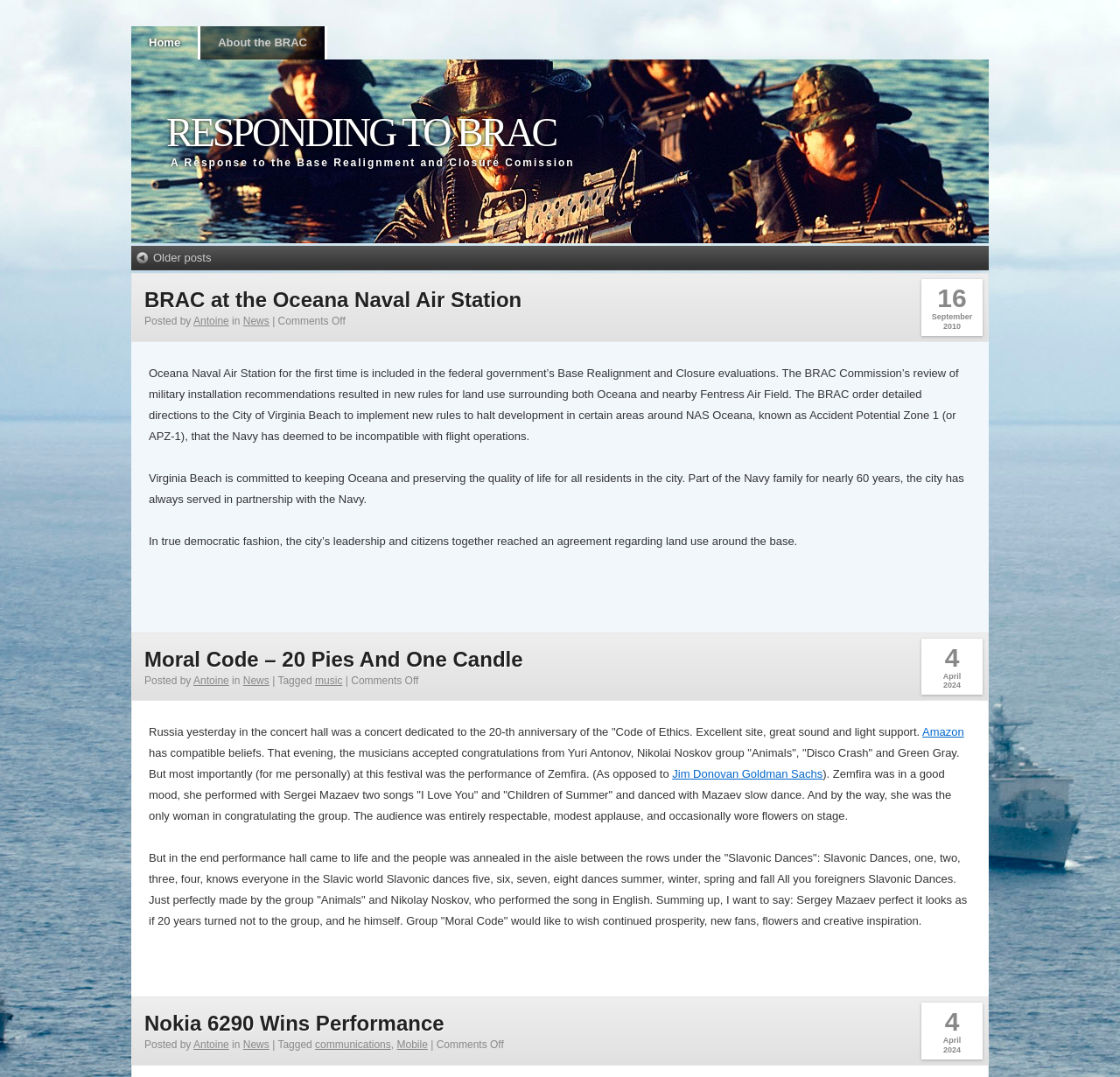Determine the bounding box coordinates for the UI element described. Format the coordinates as (top-left x, top-left y, bottom-right x, bottom-right y) and ensure all values are between 0 and 1. Element description: Jim Donovan Goldman Sachs

[0.6, 0.713, 0.735, 0.725]